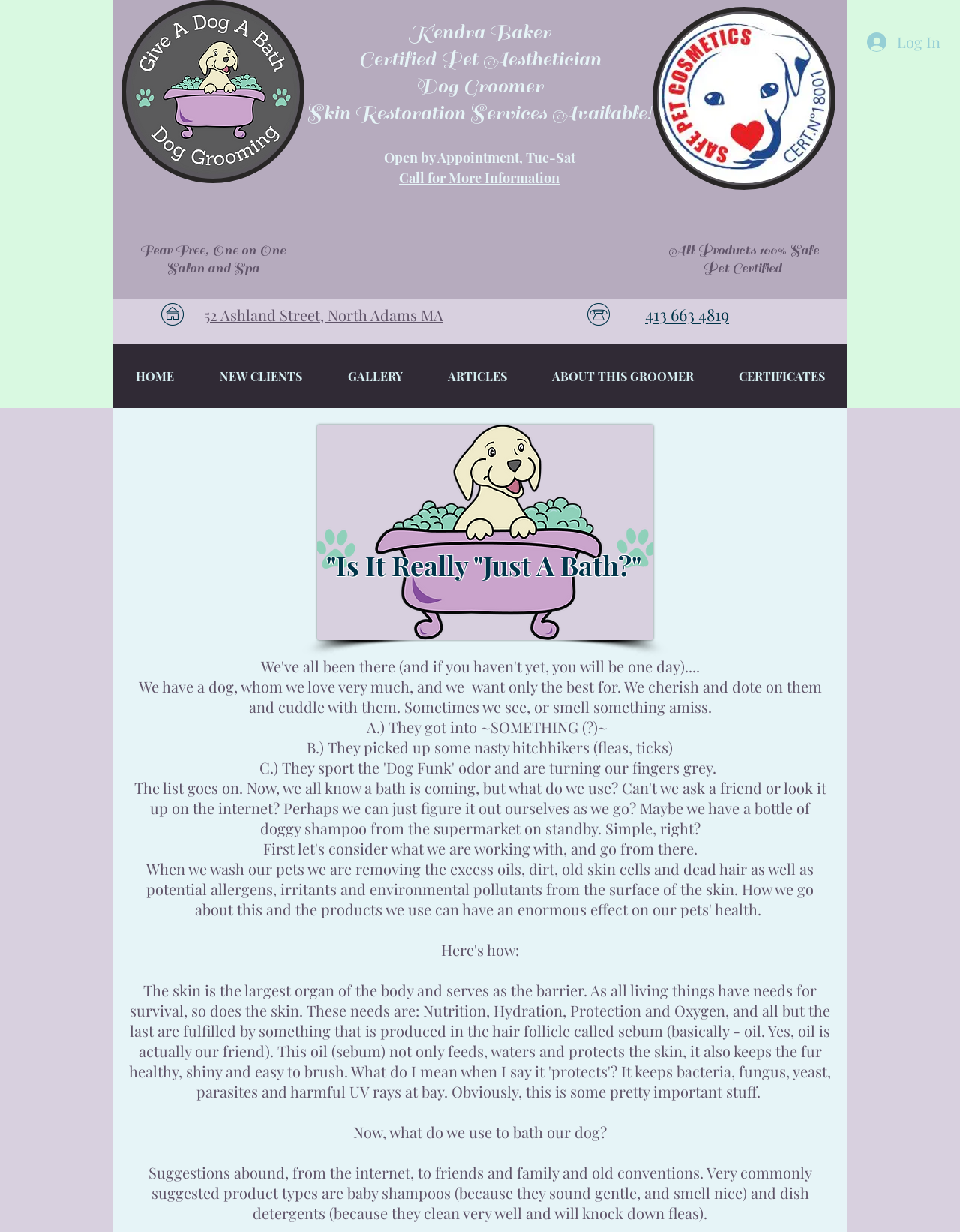Locate the UI element that matches the description ABOUT THIS GROOMER in the webpage screenshot. Return the bounding box coordinates in the format (top-left x, top-left y, bottom-right x, bottom-right y), with values ranging from 0 to 1.

[0.552, 0.28, 0.746, 0.331]